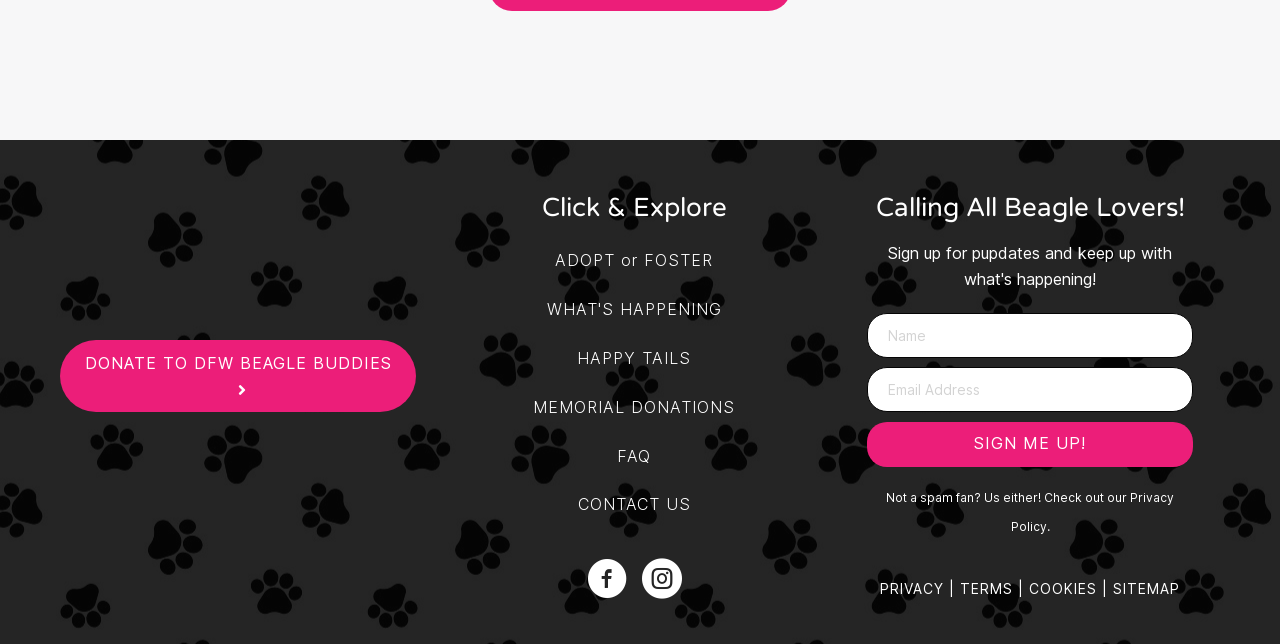Determine the bounding box coordinates of the region to click in order to accomplish the following instruction: "Click the Donate to DFW Beagle Buddies button". Provide the coordinates as four float numbers between 0 and 1, specifically [left, top, right, bottom].

[0.047, 0.528, 0.325, 0.64]